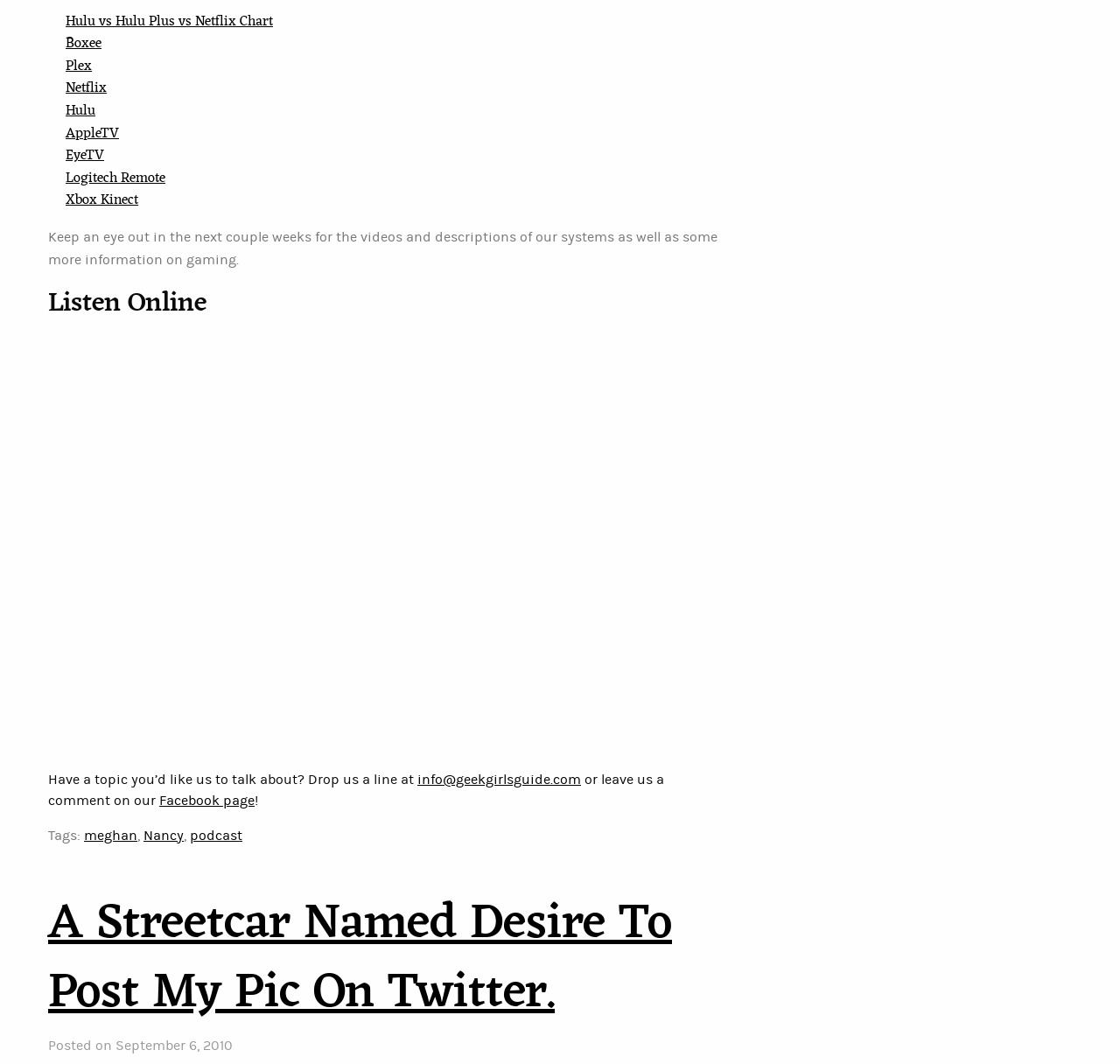Identify the bounding box coordinates for the element you need to click to achieve the following task: "Visit our Facebook page". Provide the bounding box coordinates as four float numbers between 0 and 1, in the form [left, top, right, bottom].

[0.142, 0.745, 0.227, 0.76]